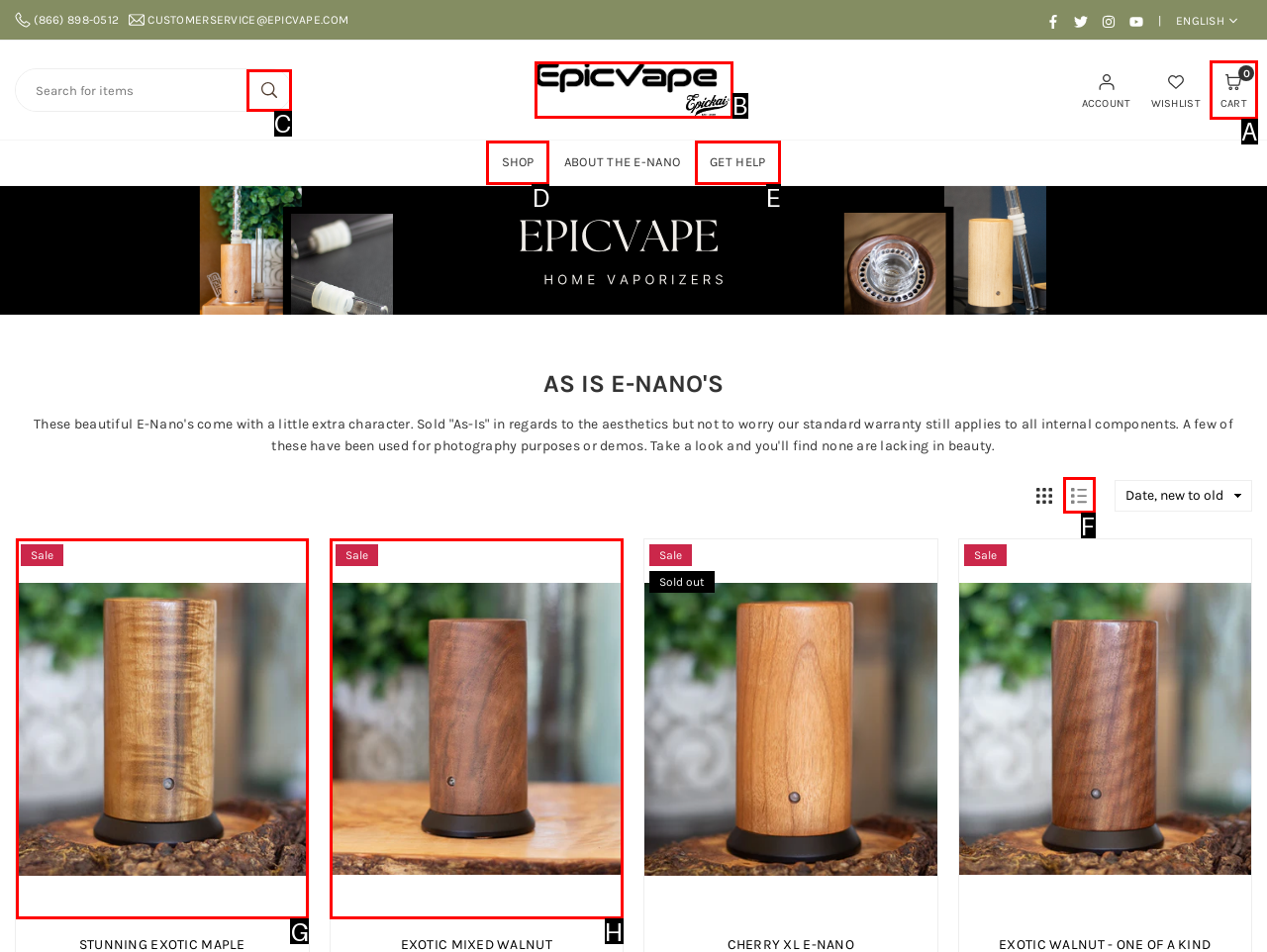Identify the HTML element that corresponds to the following description: Epicvape E-Nano Vaporizer Provide the letter of the best matching option.

B